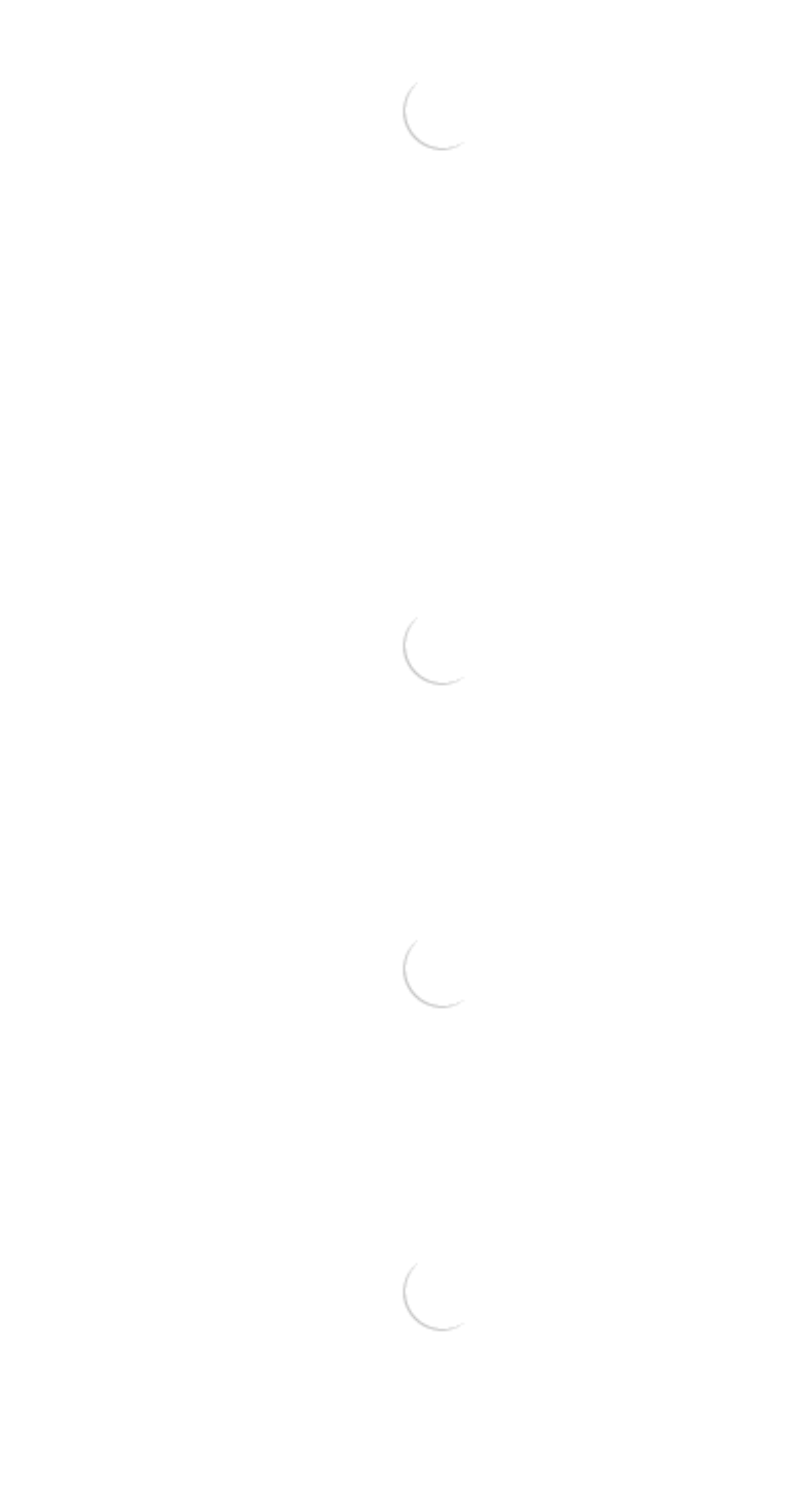How many products have a price of $39.99?
Look at the image and provide a detailed response to the question.

I searched for the price information on the page and found three products with a price of $39.99: HRVST Delta 8 Train Wreck Cartridge, HRVST Delta 8 Sour Skittlez Cartridge, and Moon Babies Mars Mango Delta 8 Gummies 500mg.